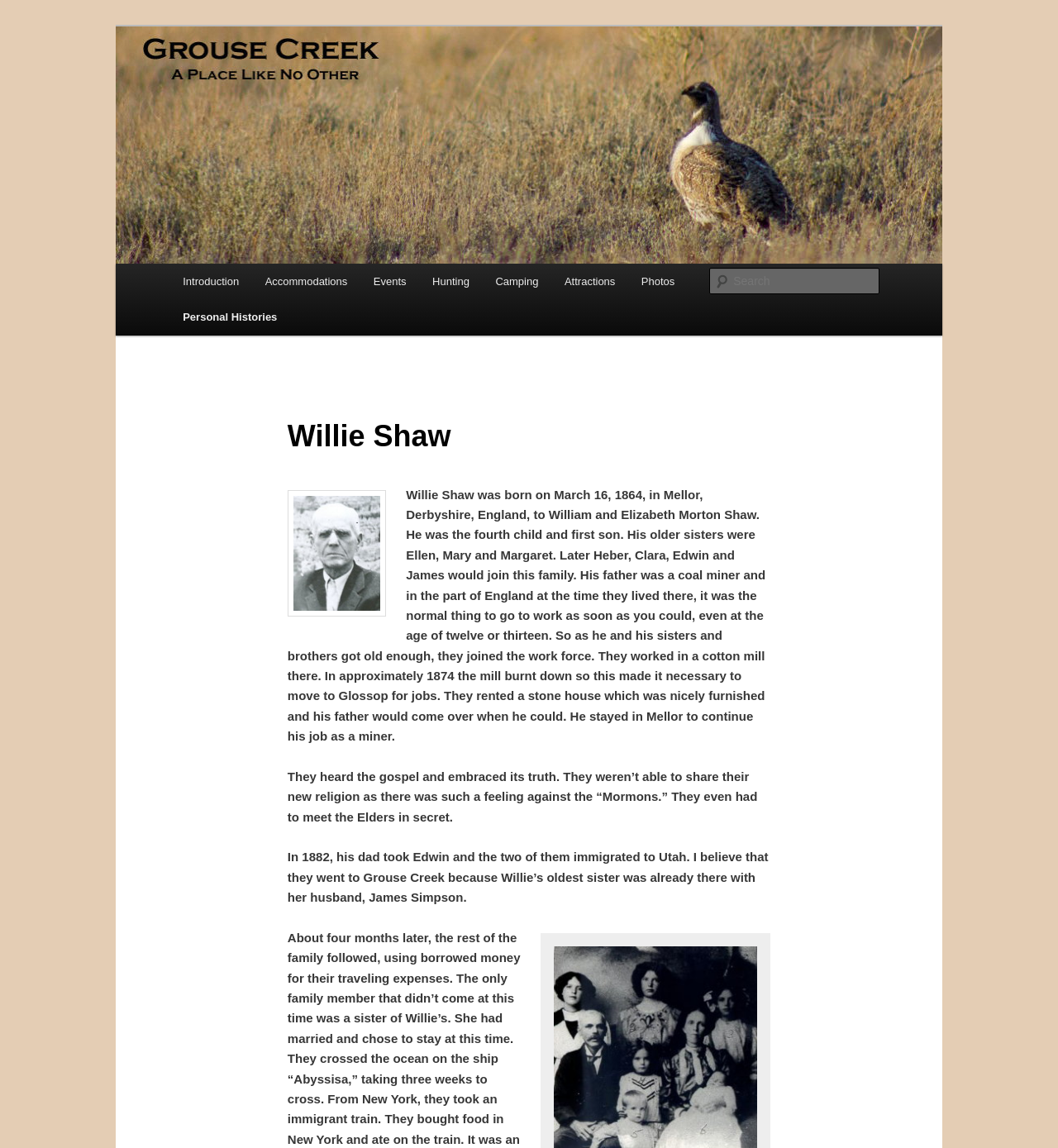Given the description: "Introduction", determine the bounding box coordinates of the UI element. The coordinates should be formatted as four float numbers between 0 and 1, [left, top, right, bottom].

[0.16, 0.23, 0.238, 0.261]